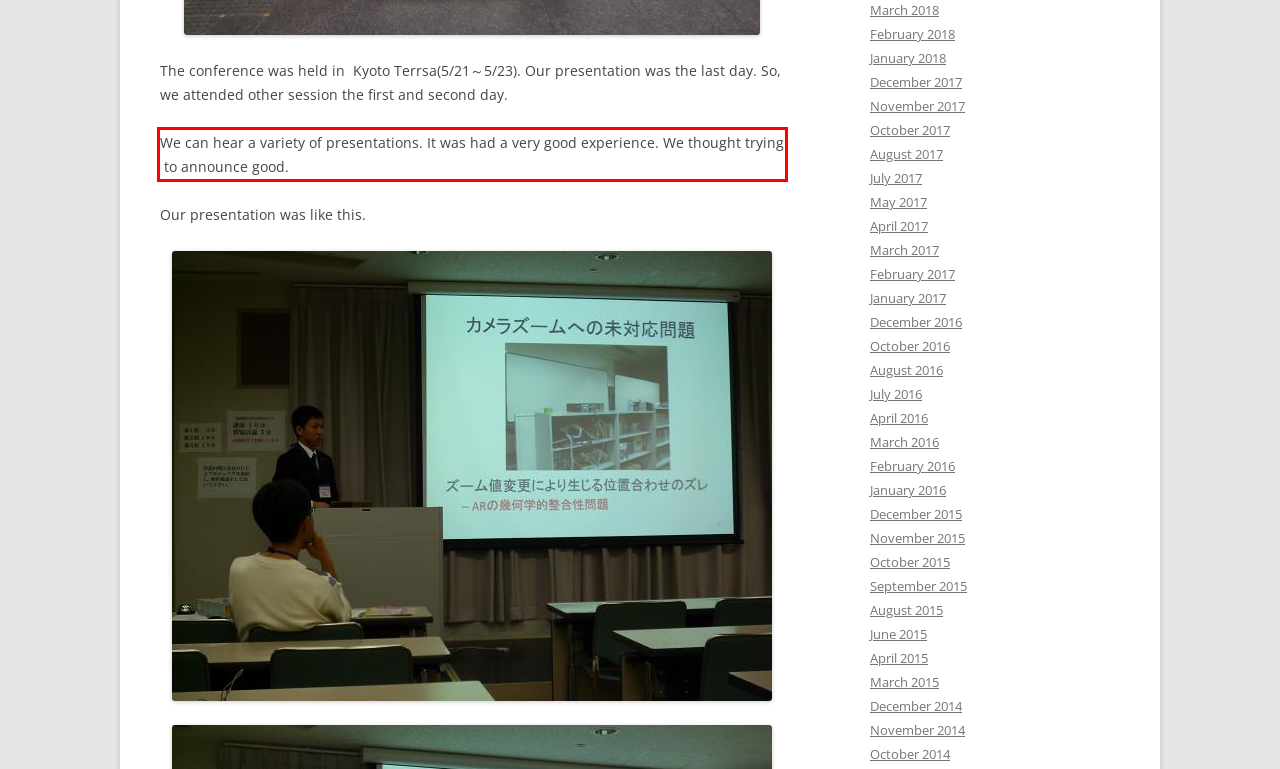Look at the provided screenshot of the webpage and perform OCR on the text within the red bounding box.

We can hear a variety of presentations. It was had a very good experience. We thought trying to announce good.